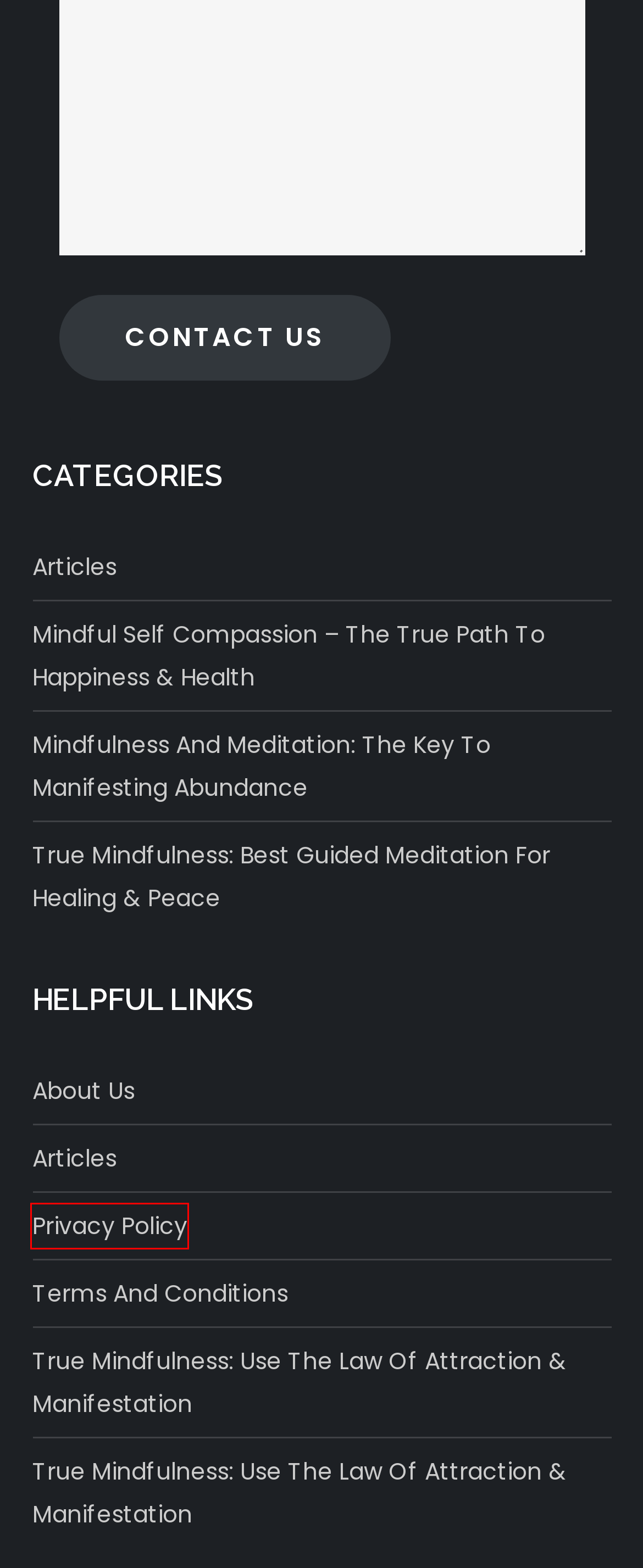Examine the screenshot of a webpage with a red bounding box around a UI element. Select the most accurate webpage description that corresponds to the new page after clicking the highlighted element. Here are the choices:
A. Privacy Policy - True Mindfulness
B. 7 Steps to Overcoming Abundance Blocks and Attracting Wealth - True Mindfulness
C. Applying for Mindfulness Grants: A Guide to Funding Your Mindfulness Practice - True Mindfulness
D. 10 Proven Steps for Manifesting Success in Your Life - True Mindfulness
E. About Us - True Mindfulness
F. 7 Surprising Ways Meditation Can Improve Your Health and Happiness - True Mindfulness
G. Terms and Conditions - True Mindfulness
H. True Mindfulness: Best Guided Meditation for Healing & Peace Archives - True Mindfulness

A